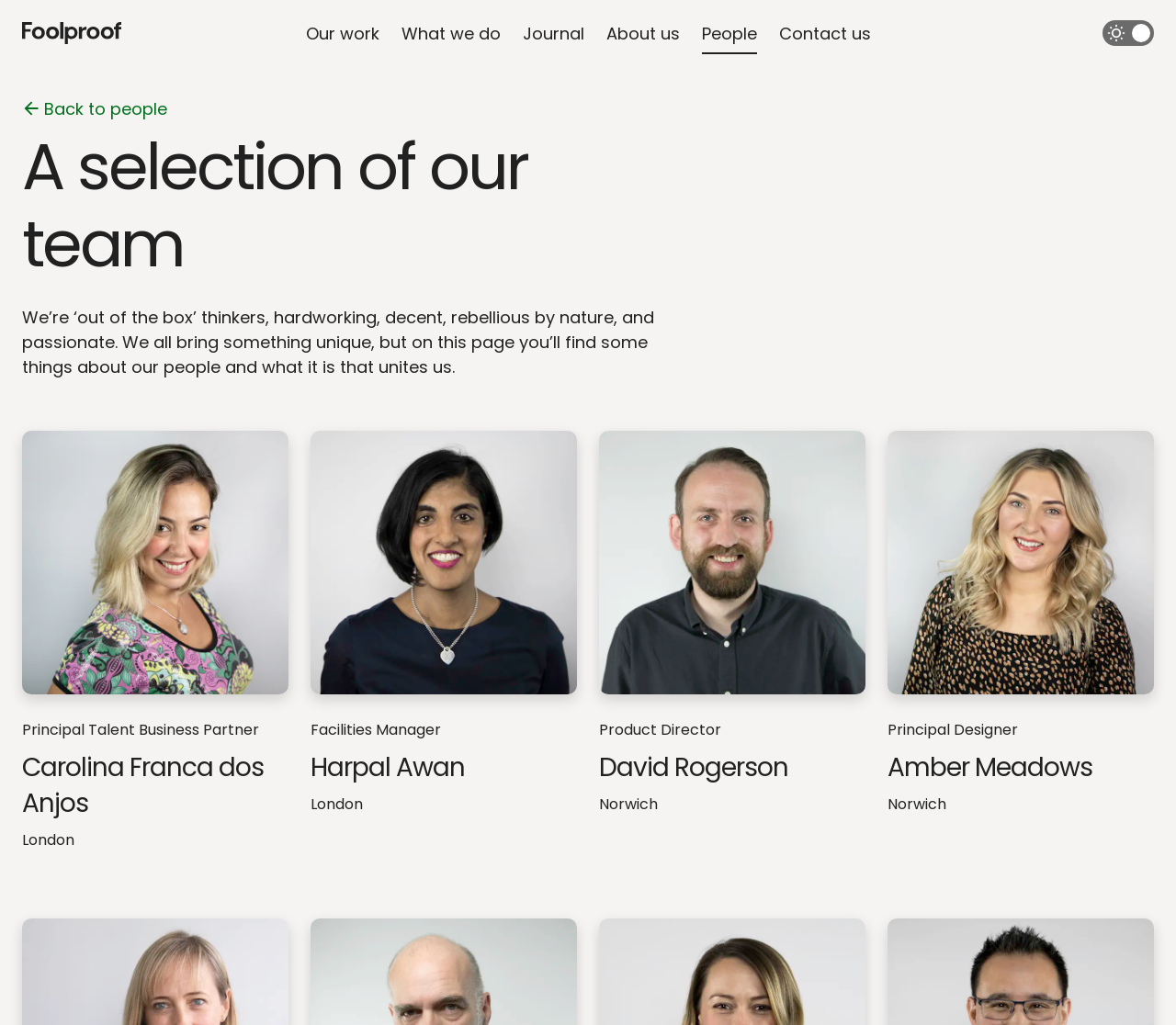Identify the bounding box coordinates for the region to click in order to carry out this instruction: "Go back to people". Provide the coordinates using four float numbers between 0 and 1, formatted as [left, top, right, bottom].

[0.016, 0.086, 0.145, 0.125]